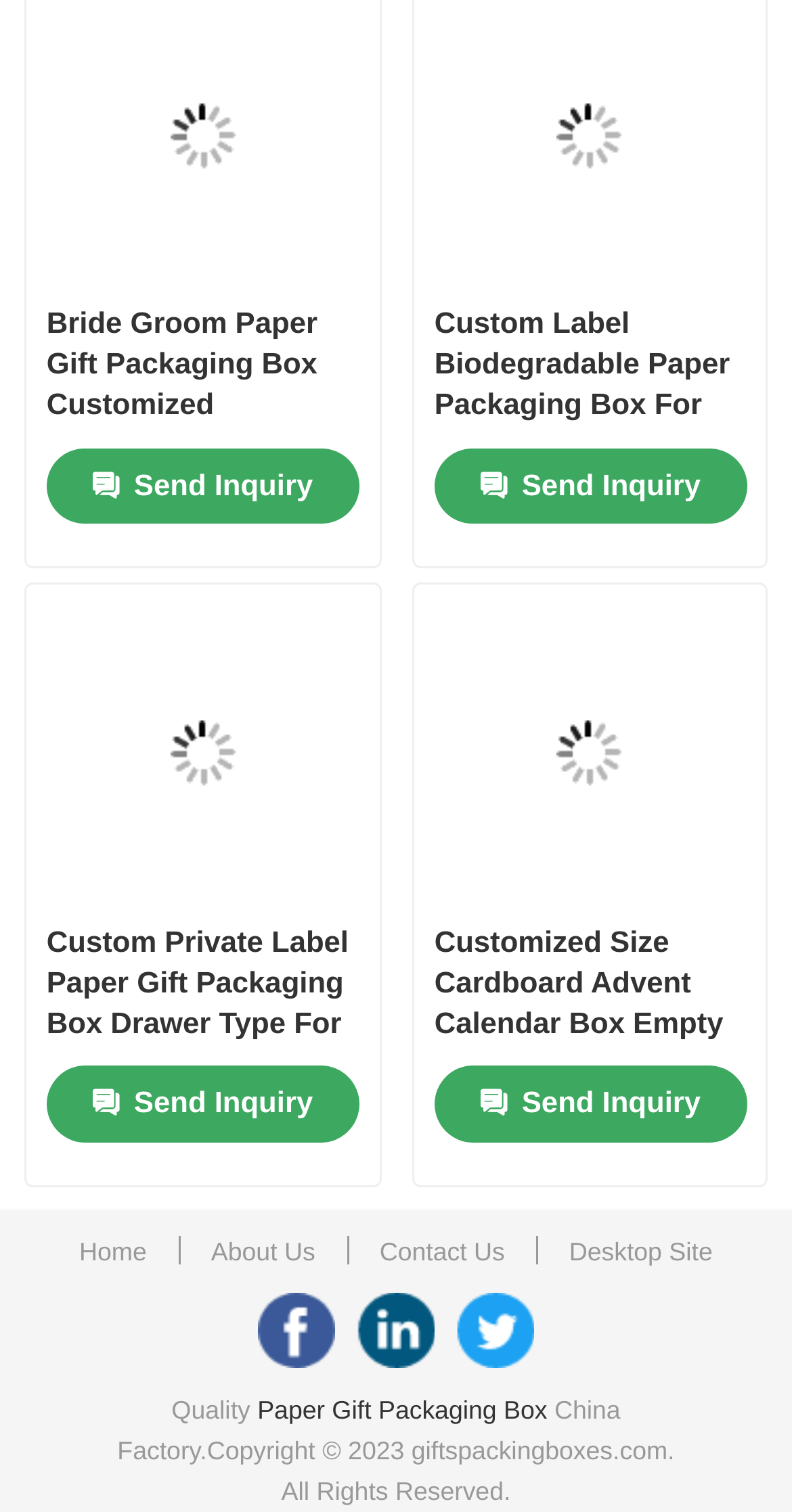Could you indicate the bounding box coordinates of the region to click in order to complete this instruction: "View the 'Bride Groom Paper Gift Packaging Box Customized Magnet/Button/Tie Closure' product".

[0.059, 0.201, 0.452, 0.282]